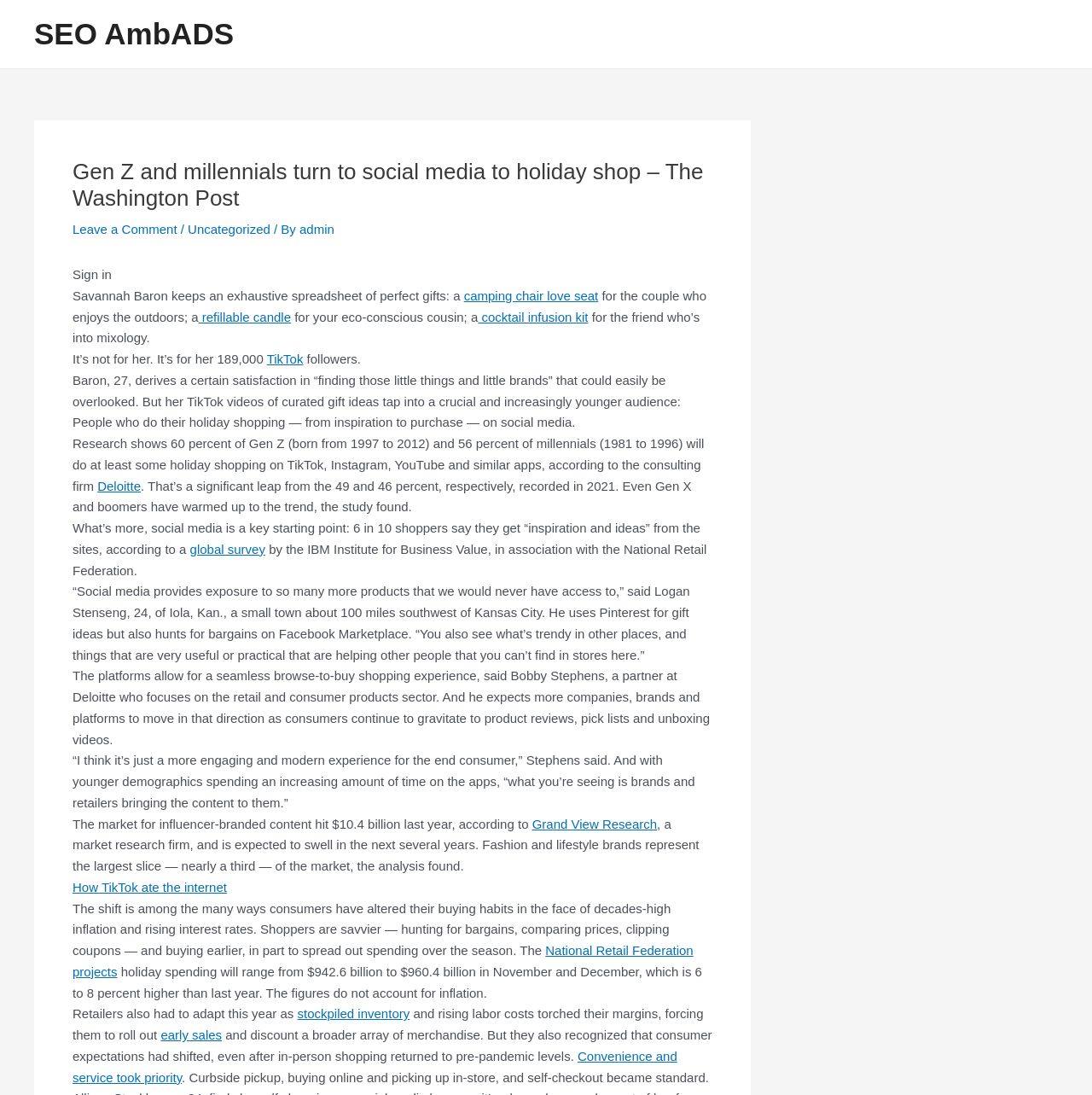What is the name of the person who derives satisfaction from finding little things and little brands?
Answer the question with just one word or phrase using the image.

Savannah Baron